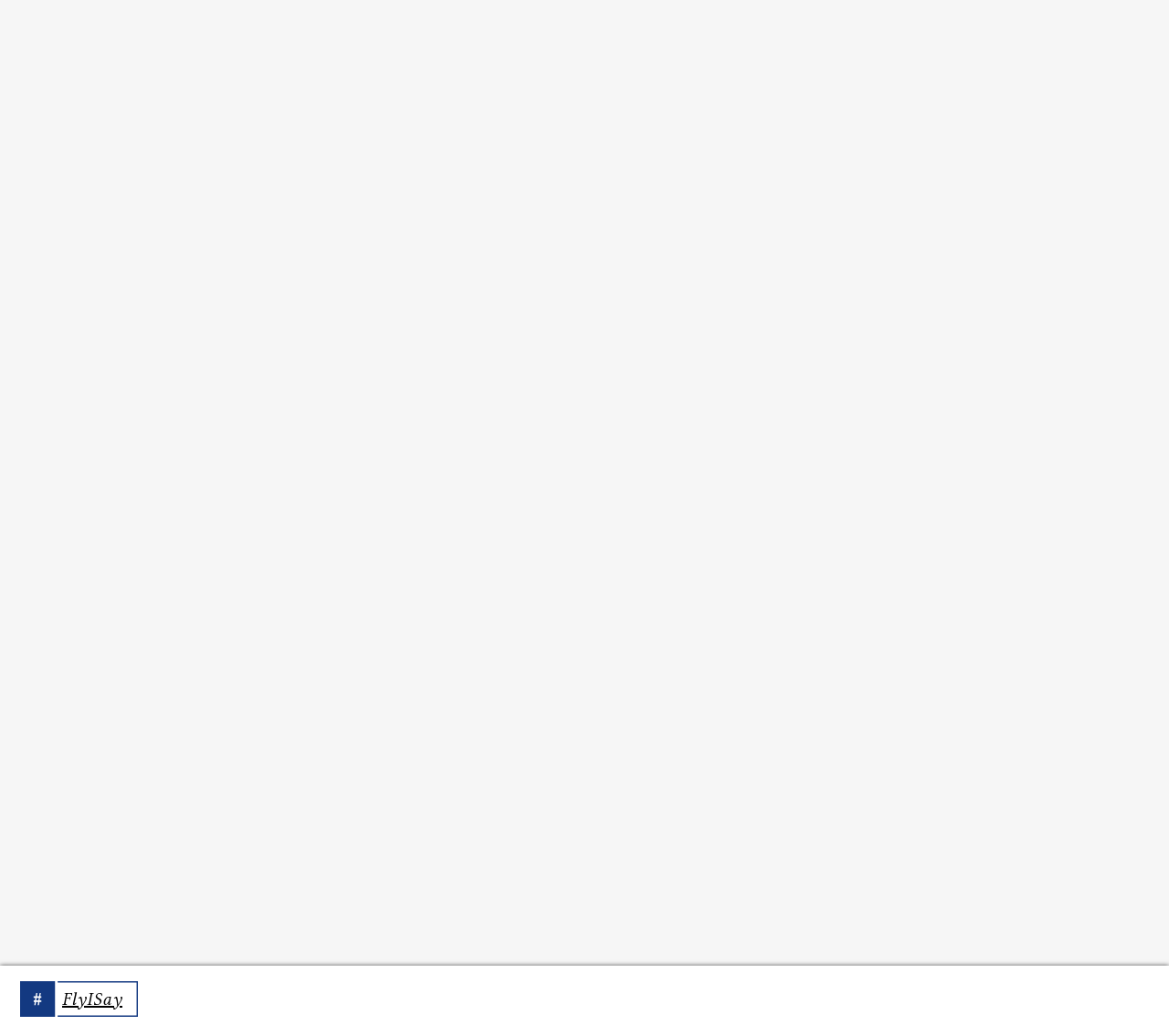What is the type of content on this webpage?
Based on the image, answer the question with a single word or brief phrase.

Mood-based content